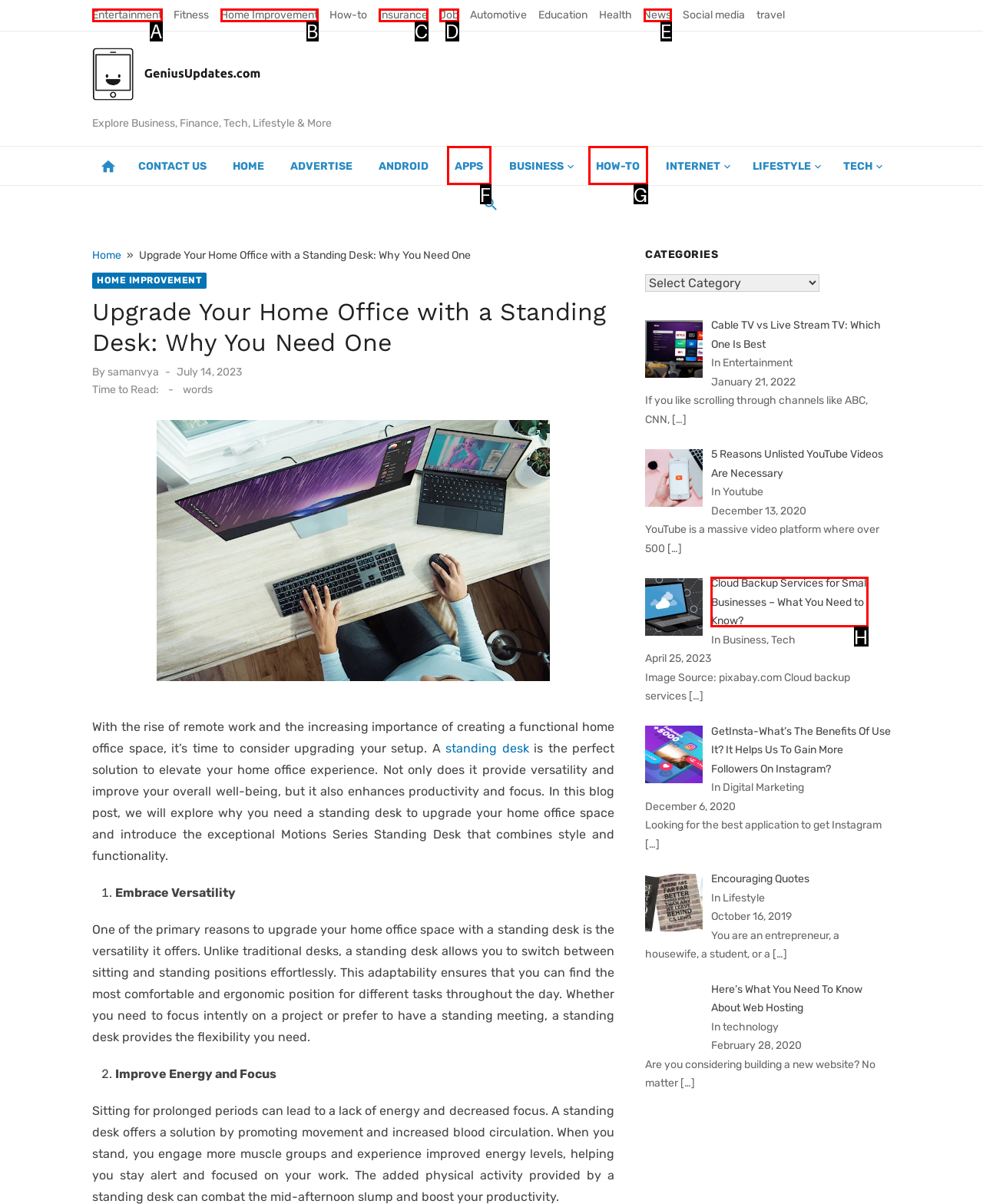Pick the option that should be clicked to perform the following task: Learn more about 'Cloud Backup Services for Small Businesses'
Answer with the letter of the selected option from the available choices.

H